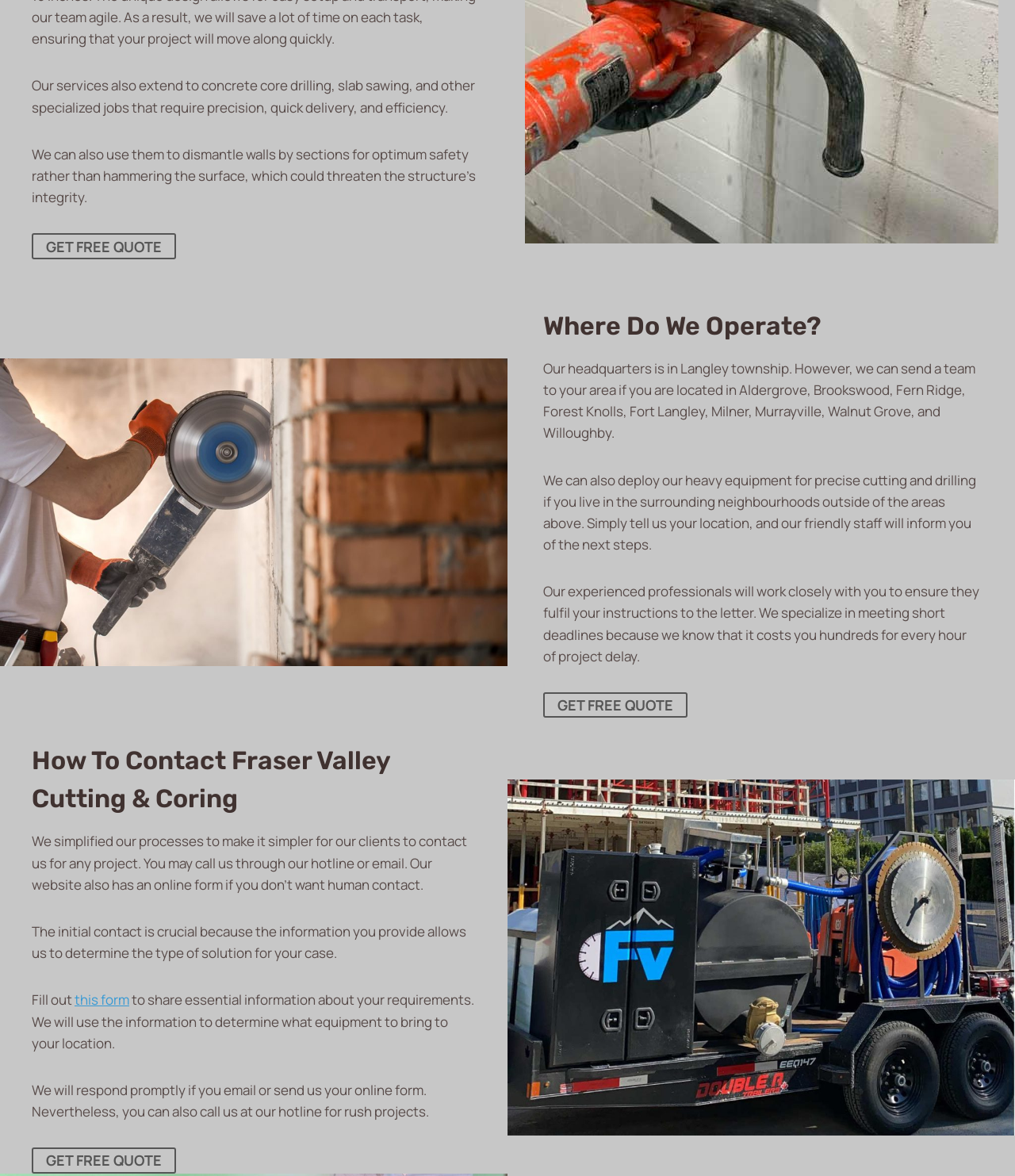Respond with a single word or phrase to the following question: Where is the company's headquarters located?

Langley township